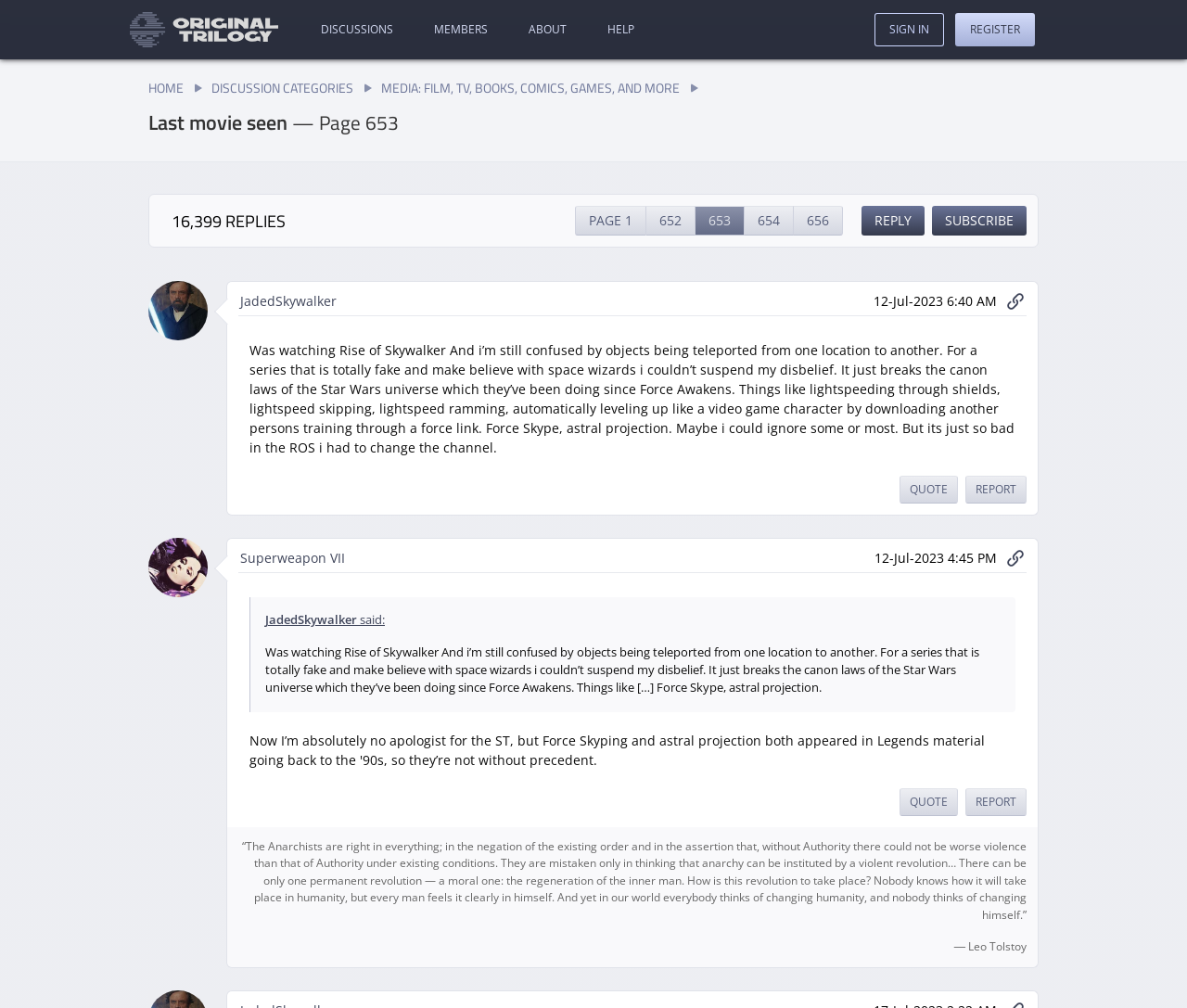What is the purpose of the 'QUOTE' and 'REPORT' links?
Could you give a comprehensive explanation in response to this question?

I inferred this answer by analyzing the context in which the 'QUOTE' and 'REPORT' links appear, specifically near the bottom of each post, and assuming they are related to interacting with the post content.